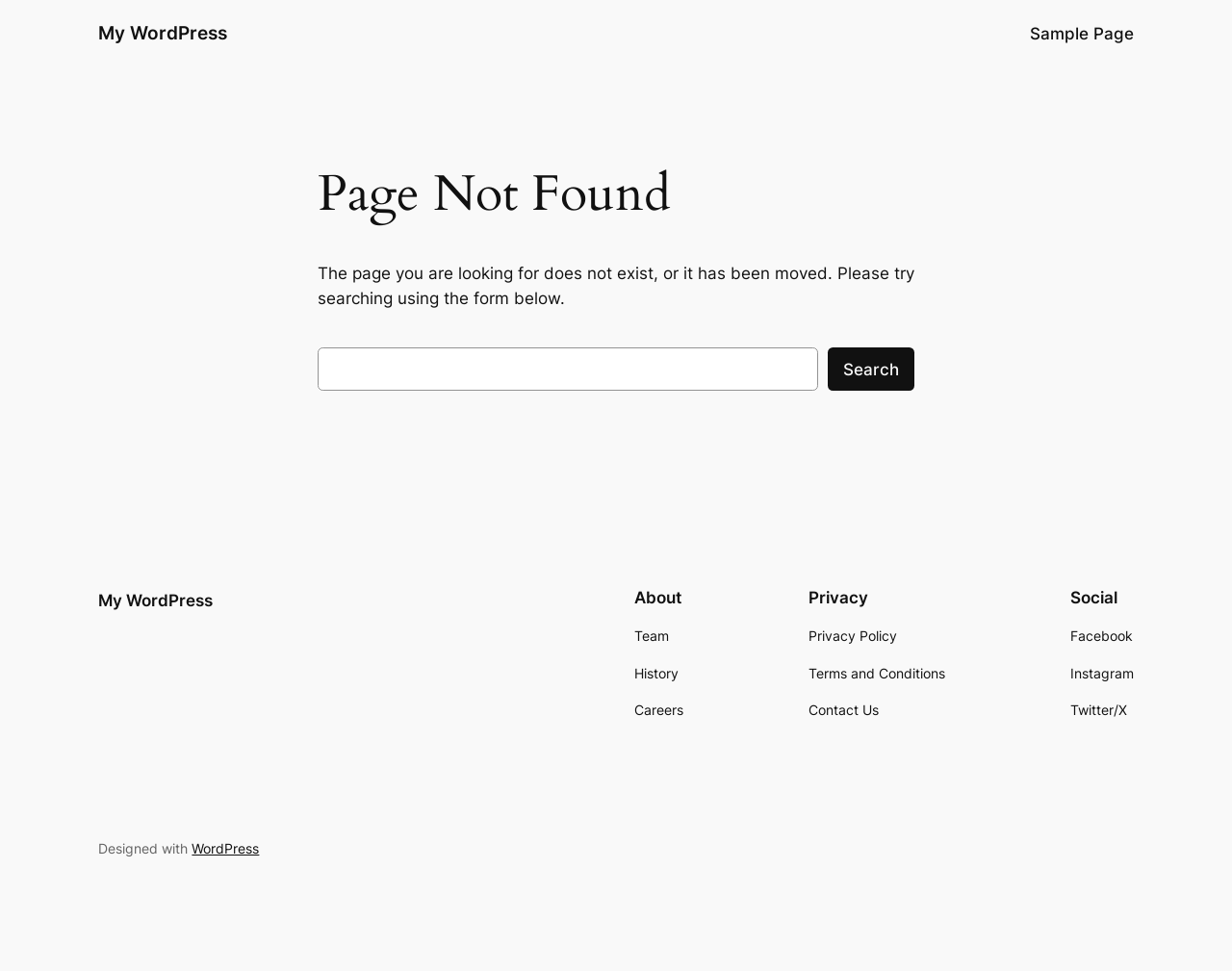Kindly provide the bounding box coordinates of the section you need to click on to fulfill the given instruction: "Check About".

[0.515, 0.645, 0.555, 0.743]